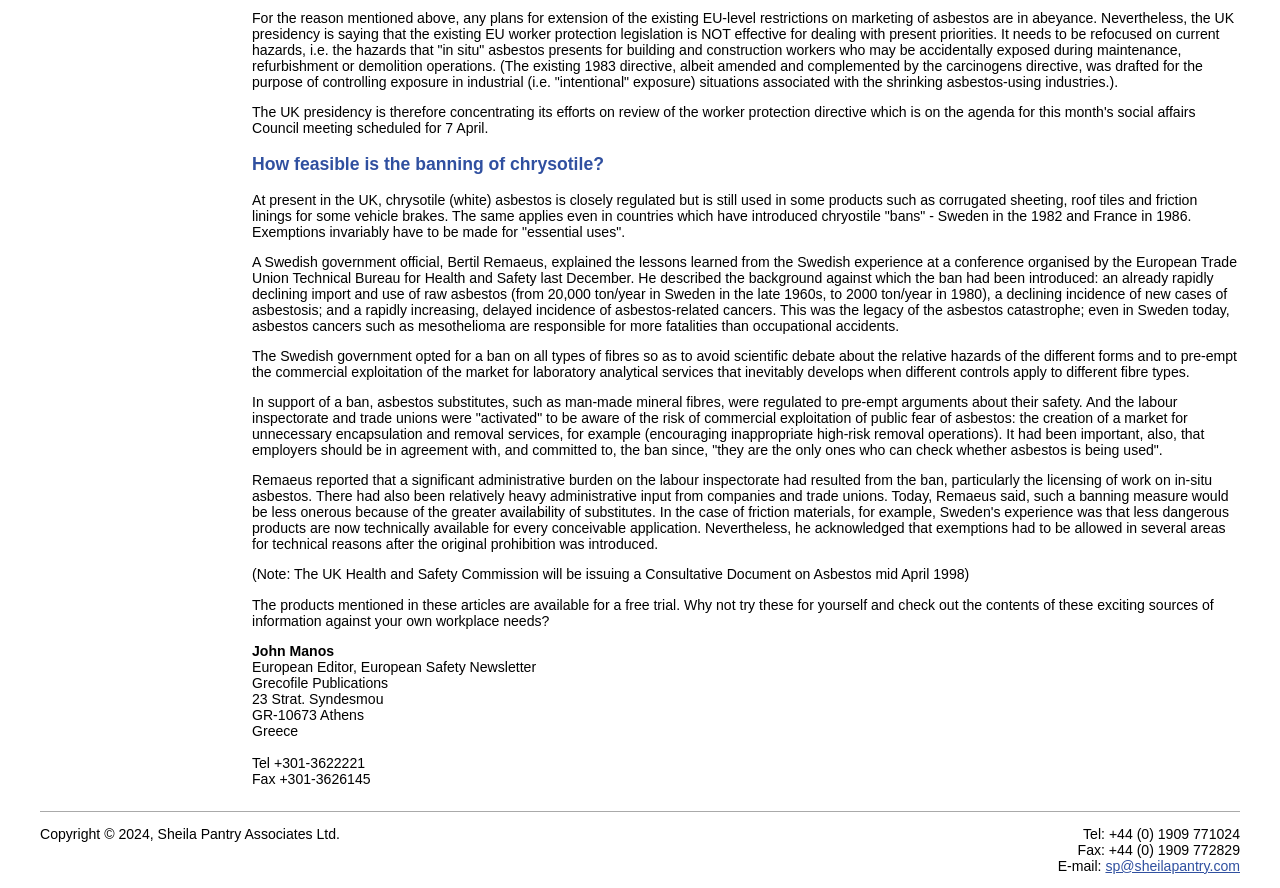Identify the bounding box for the UI element described as: "sp@sheilapantry.com". Ensure the coordinates are four float numbers between 0 and 1, formatted as [left, top, right, bottom].

[0.864, 0.966, 0.969, 0.984]